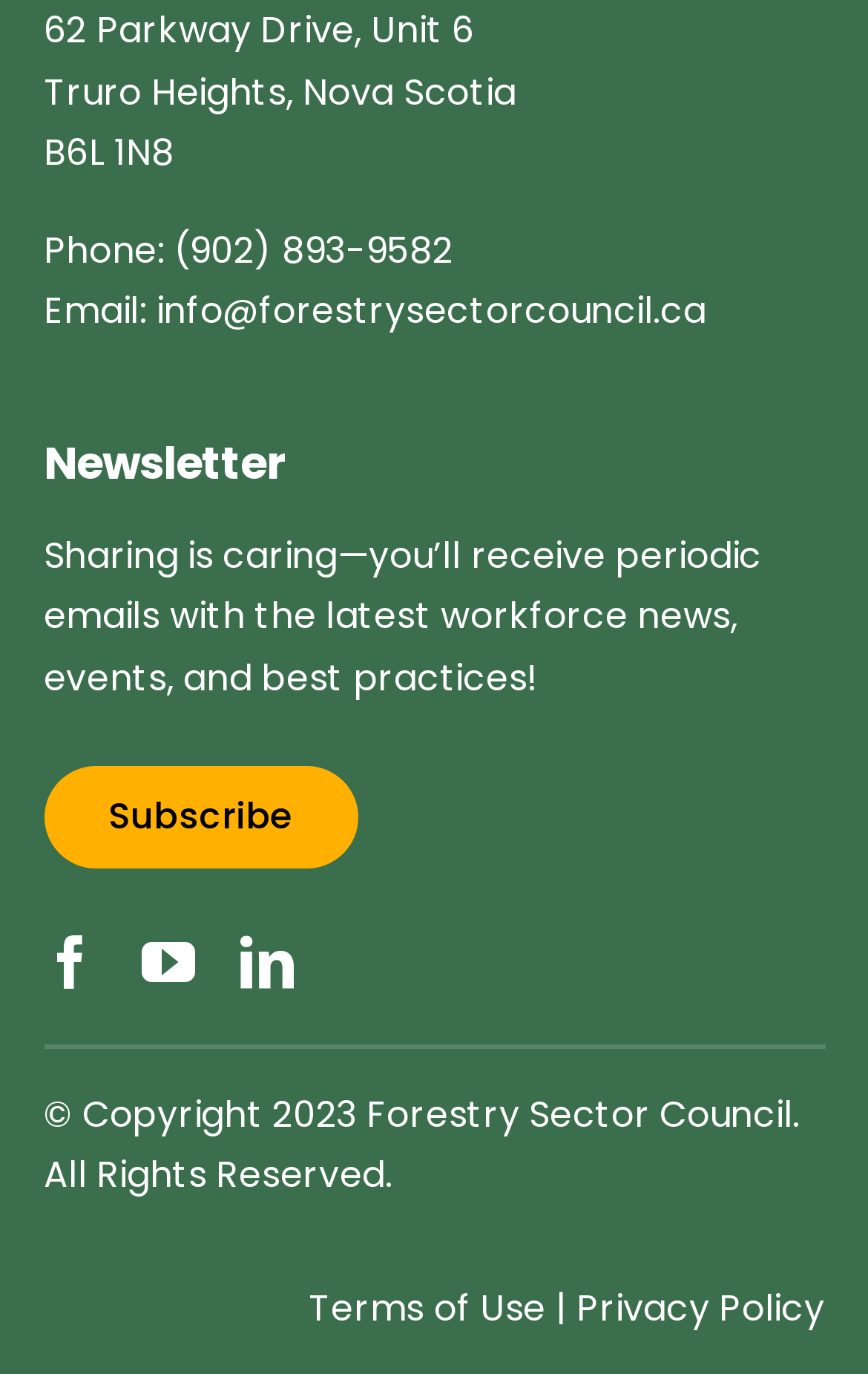Please find and report the bounding box coordinates of the element to click in order to perform the following action: "Subscribe to the newsletter". The coordinates should be expressed as four float numbers between 0 and 1, in the format [left, top, right, bottom].

[0.05, 0.558, 0.412, 0.631]